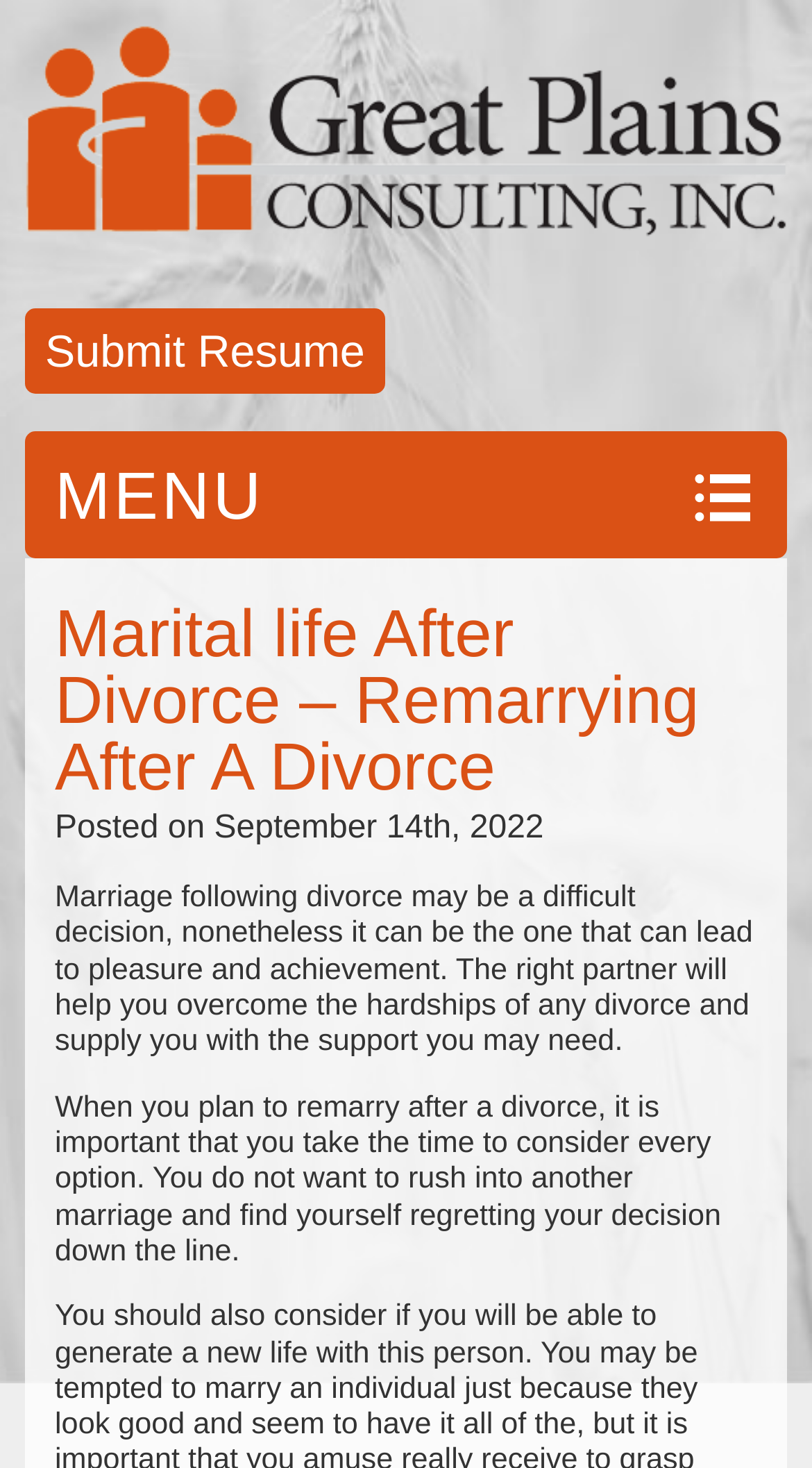What is the purpose of the 'Skip to content' link?
Carefully examine the image and provide a detailed answer to the question.

The 'Skip to content' link is located below the menu, and its purpose is to allow users to bypass the menu and go directly to the main content of the webpage.